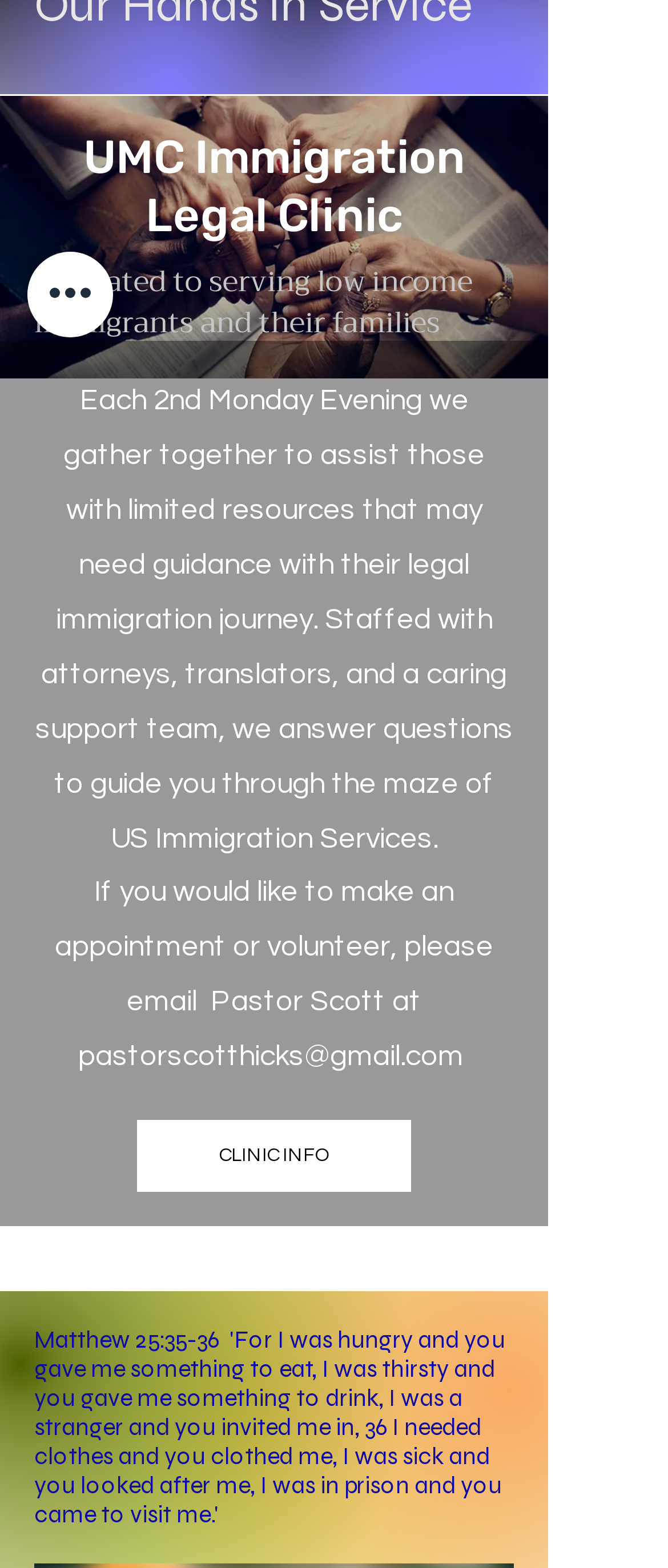Locate the bounding box of the UI element based on this description: "pastorscotthicks@gmail.com". Provide four float numbers between 0 and 1 as [left, top, right, bottom].

[0.117, 0.664, 0.694, 0.684]